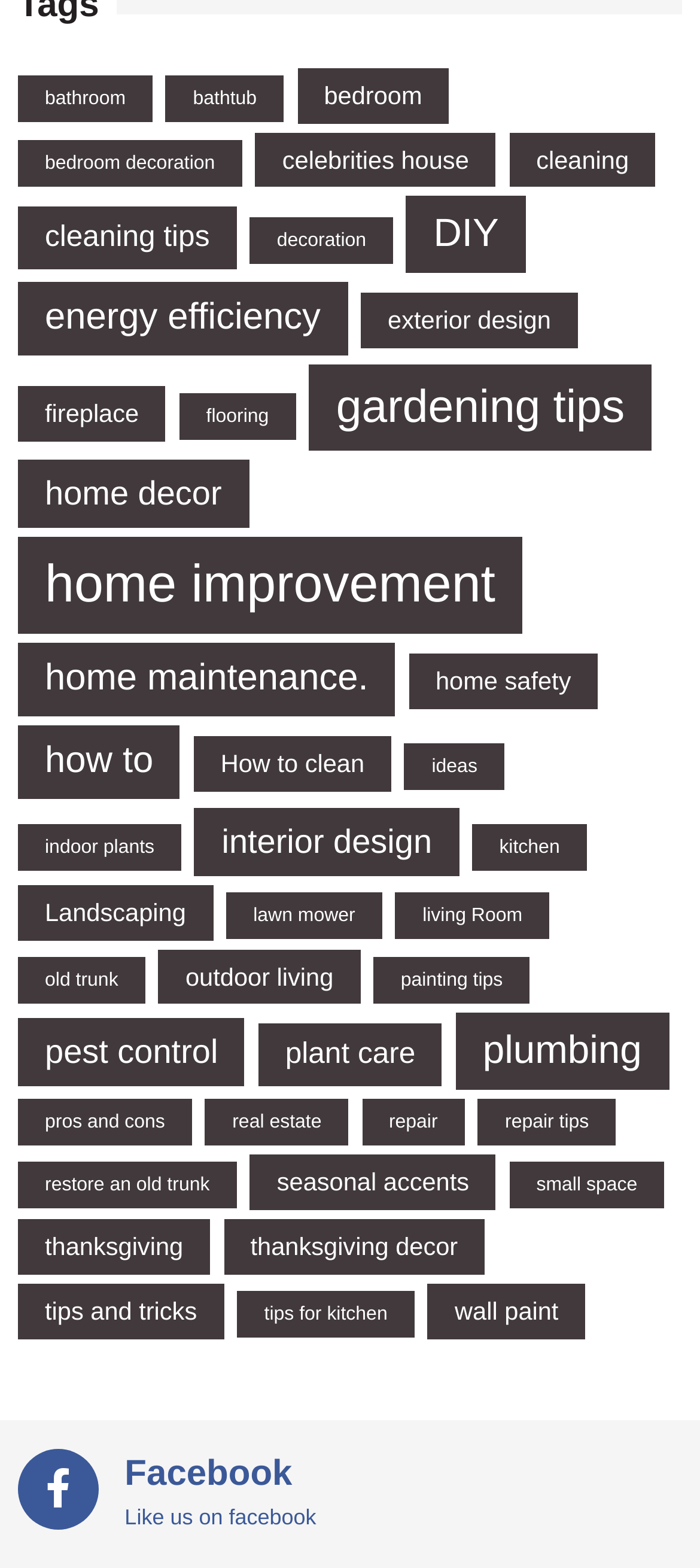Locate the bounding box coordinates of the element I should click to achieve the following instruction: "Explore DIY projects".

[0.581, 0.125, 0.751, 0.174]